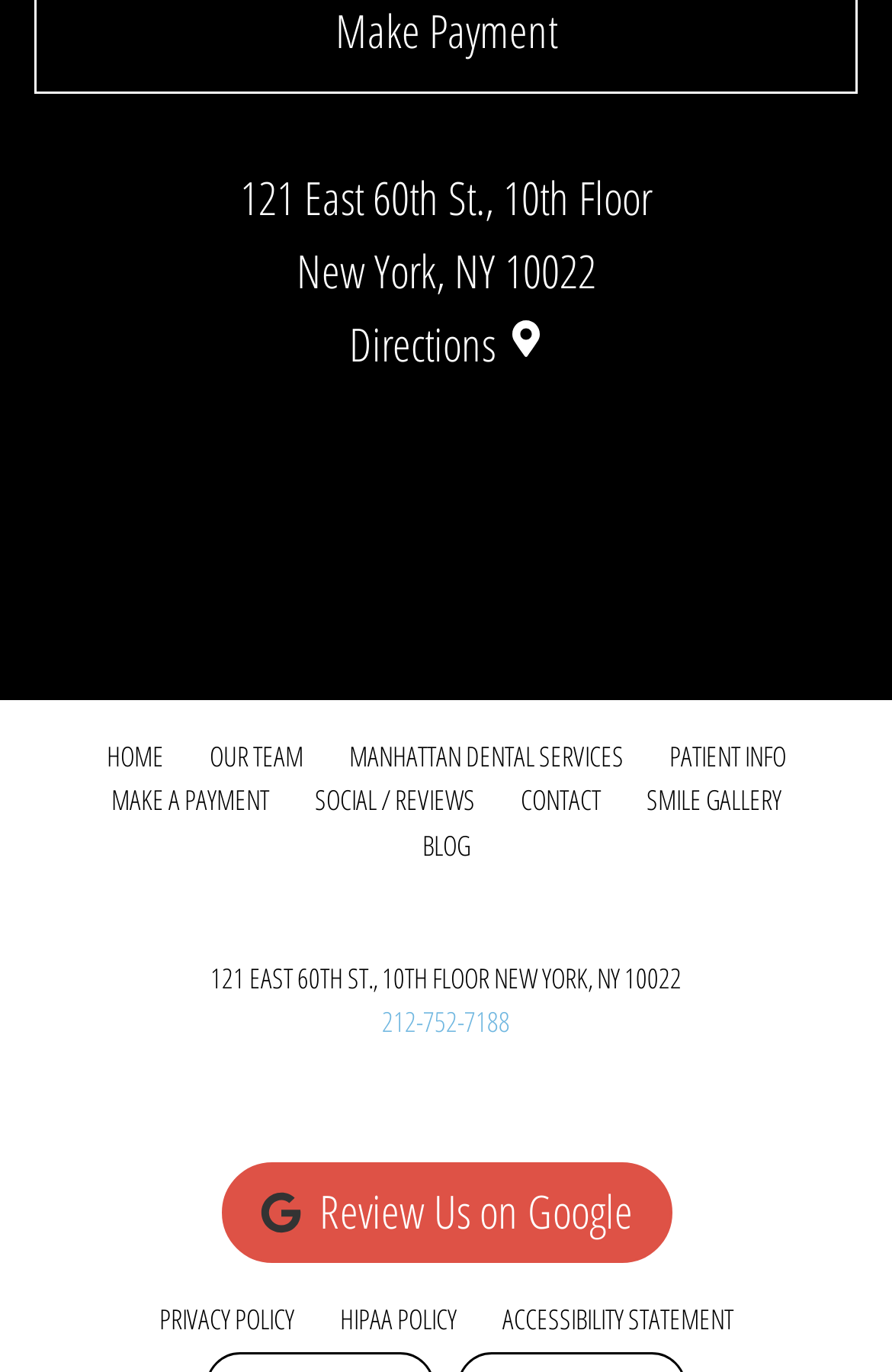Using the given element description, provide the bounding box coordinates (top-left x, top-left y, bottom-right x, bottom-right y) for the corresponding UI element in the screenshot: Review Us on Google

[0.247, 0.848, 0.753, 0.921]